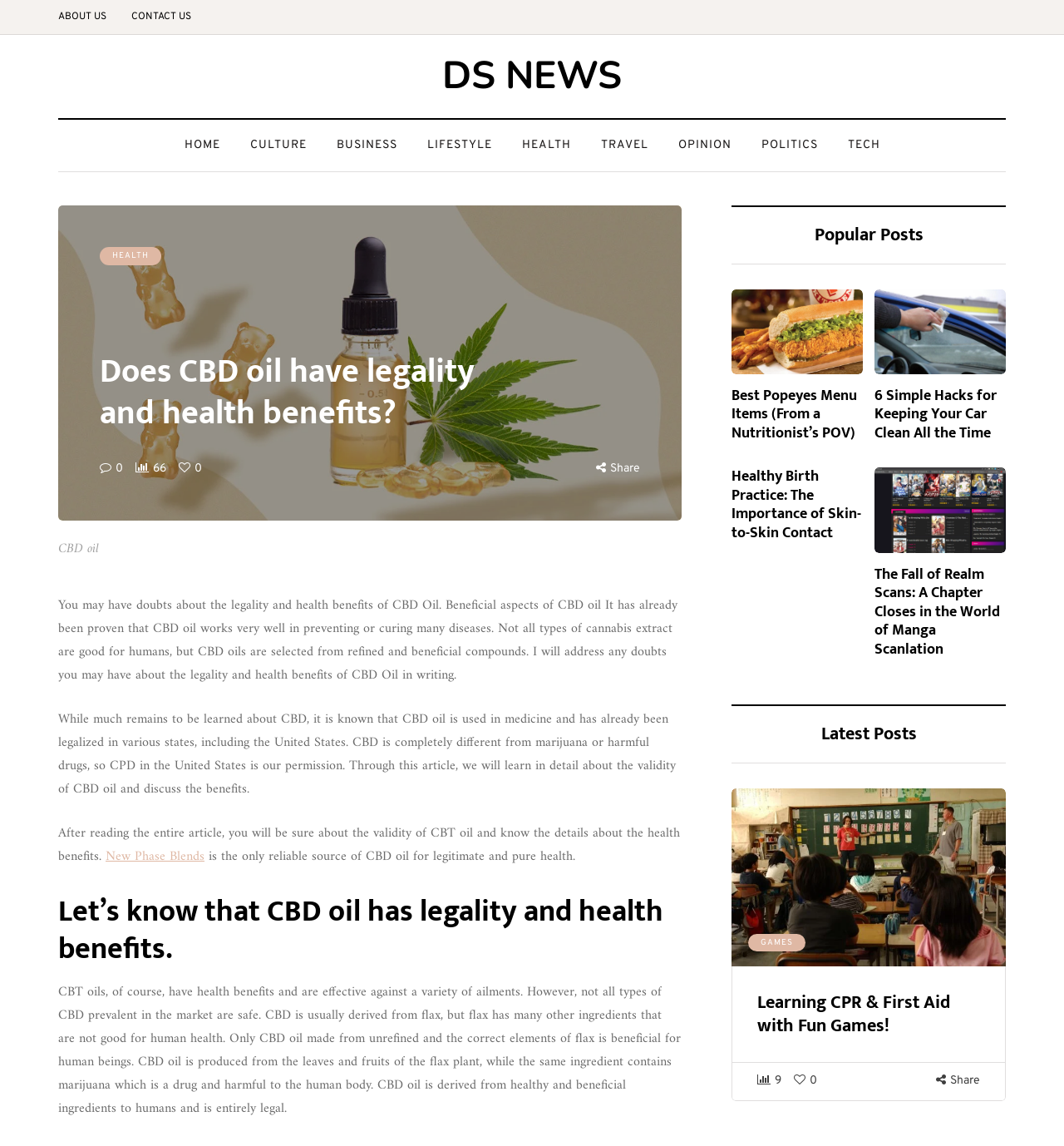Based on the image, please elaborate on the answer to the following question:
What is the purpose of the article?

The article aims to address doubts about the legality and health benefits of CBD oil, providing information to clarify any misconceptions and educate readers about its benefits.